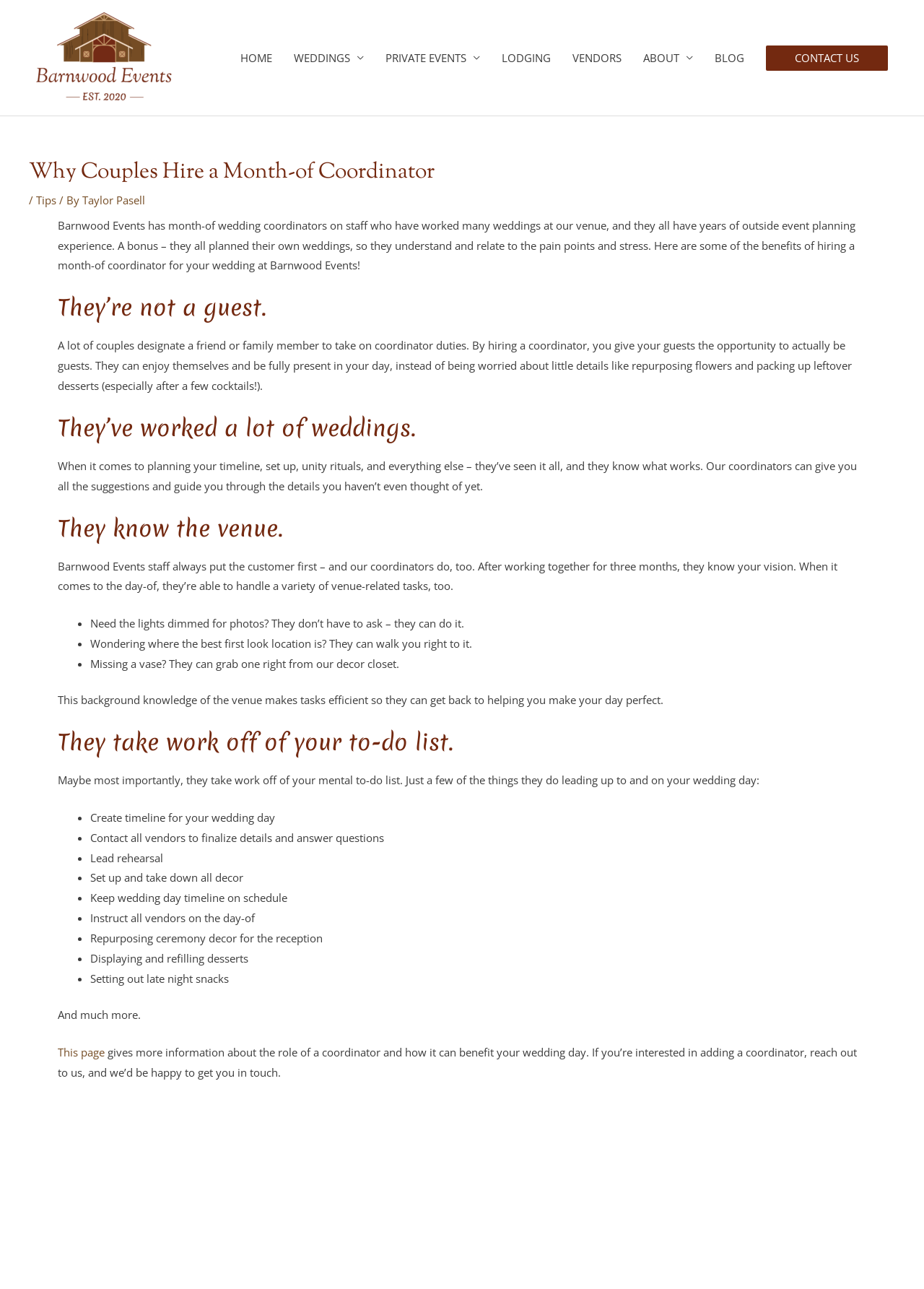Provide the bounding box coordinates for the area that should be clicked to complete the instruction: "Click on the 'Taylor Pasell' link".

[0.089, 0.15, 0.157, 0.161]